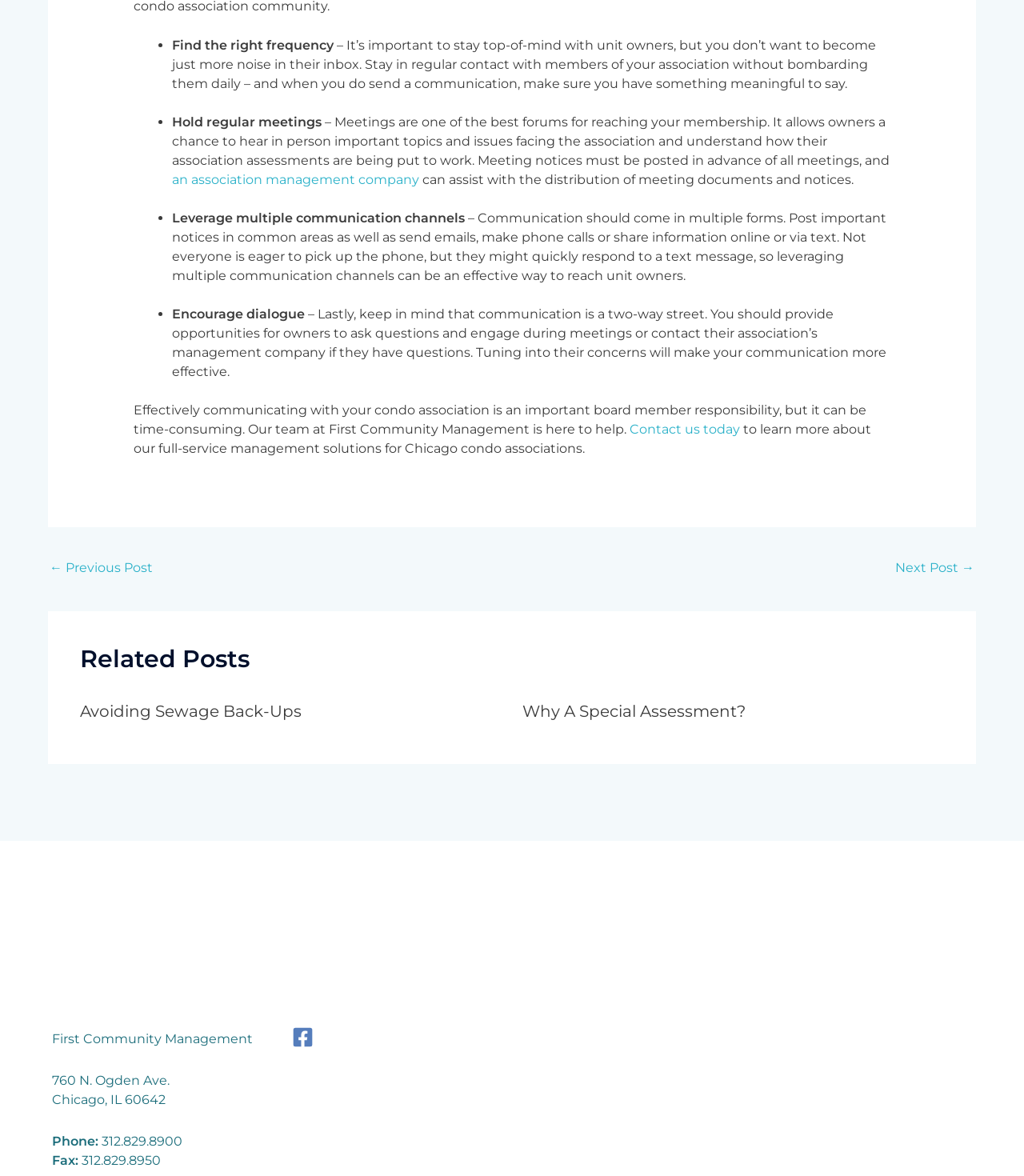From the webpage screenshot, predict the bounding box of the UI element that matches this description: "Avoiding Sewage Back-Ups".

[0.078, 0.597, 0.295, 0.613]